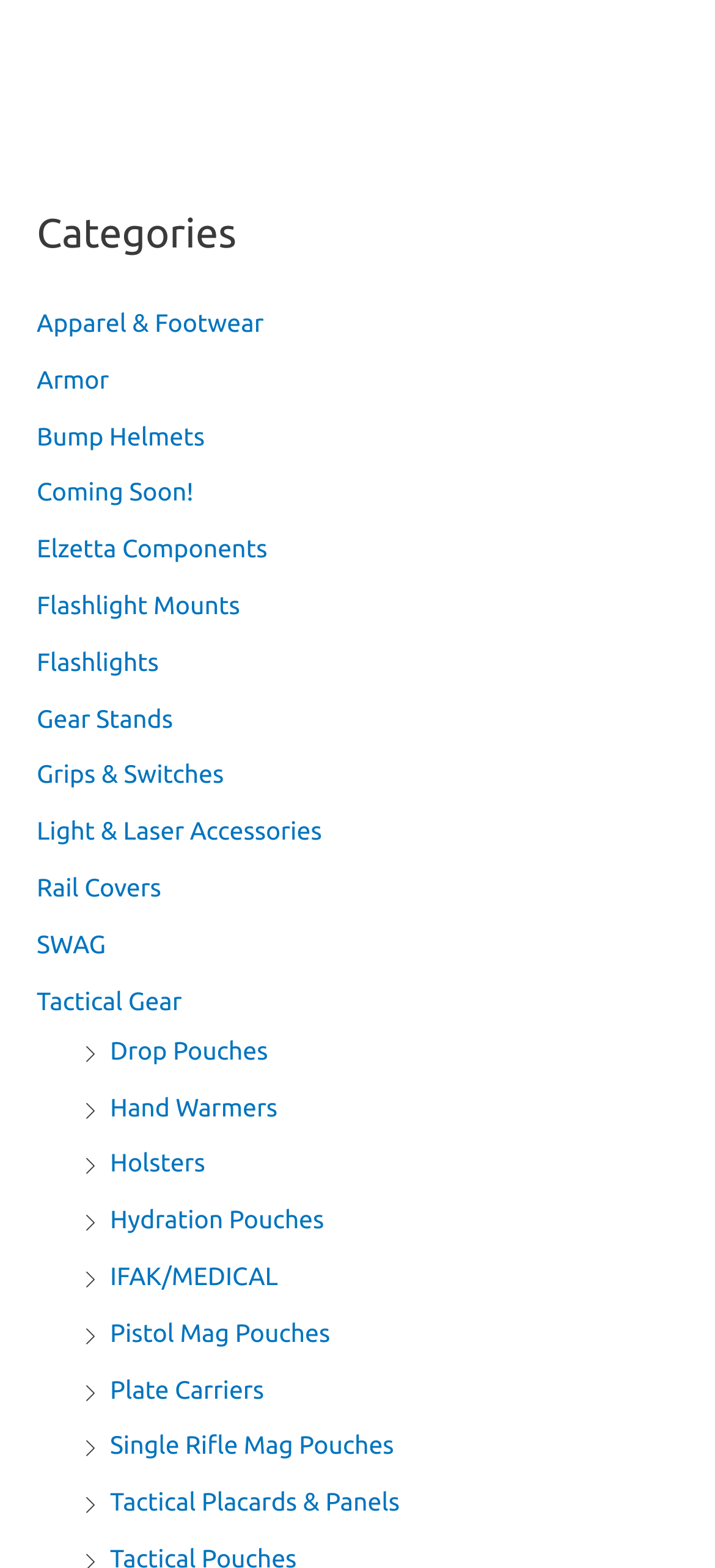Please identify the bounding box coordinates of the element I need to click to follow this instruction: "Browse Plate Carriers".

[0.154, 0.876, 0.369, 0.895]